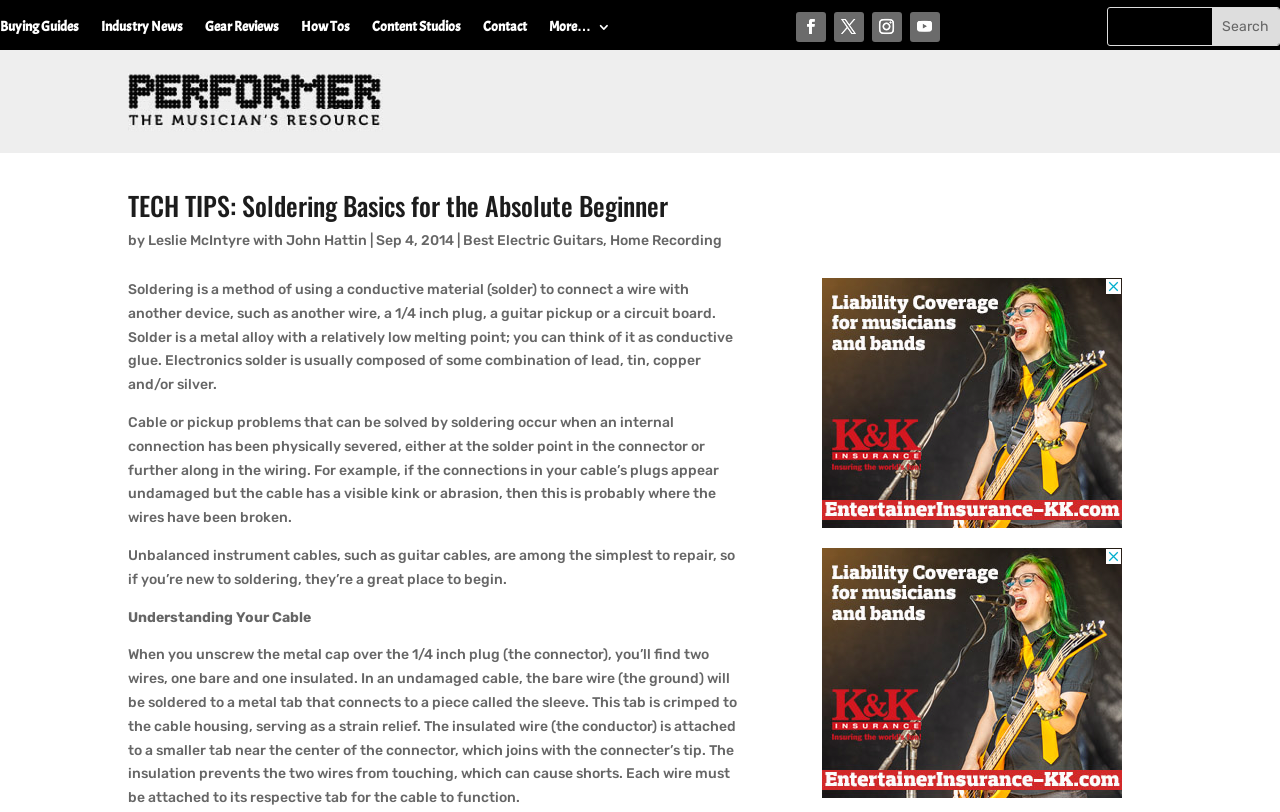Identify the title of the webpage and provide its text content.

TECH TIPS: Soldering Basics for the Absolute Beginner